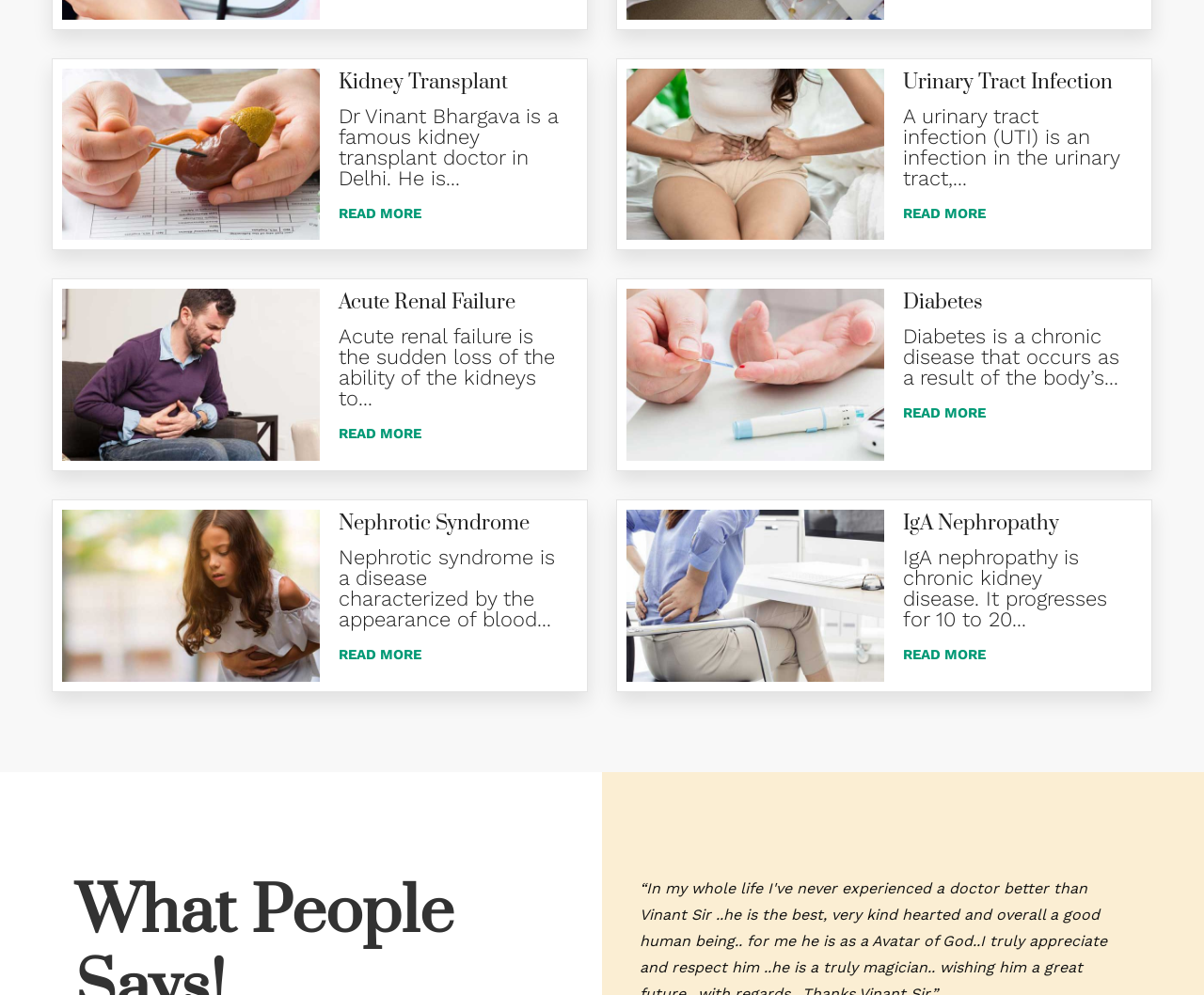What is the topic of the image with the bounding box coordinates [0.052, 0.512, 0.266, 0.685]?
Based on the image, give a one-word or short phrase answer.

Nephrotic syndrome